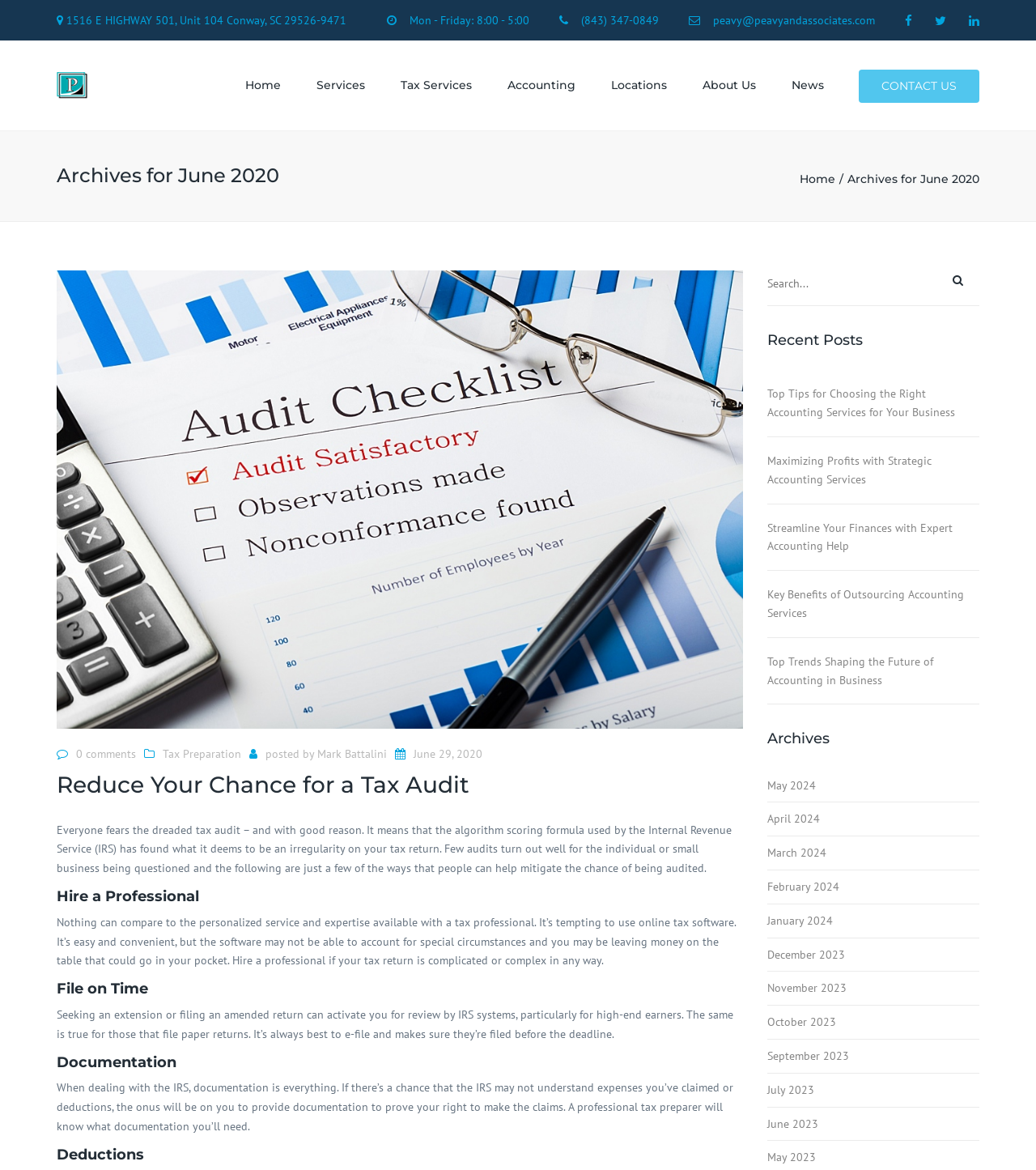Please give the bounding box coordinates of the area that should be clicked to fulfill the following instruction: "search for something". The coordinates should be in the format of four float numbers from 0 to 1, i.e., [left, top, right, bottom].

[0.74, 0.231, 0.945, 0.254]